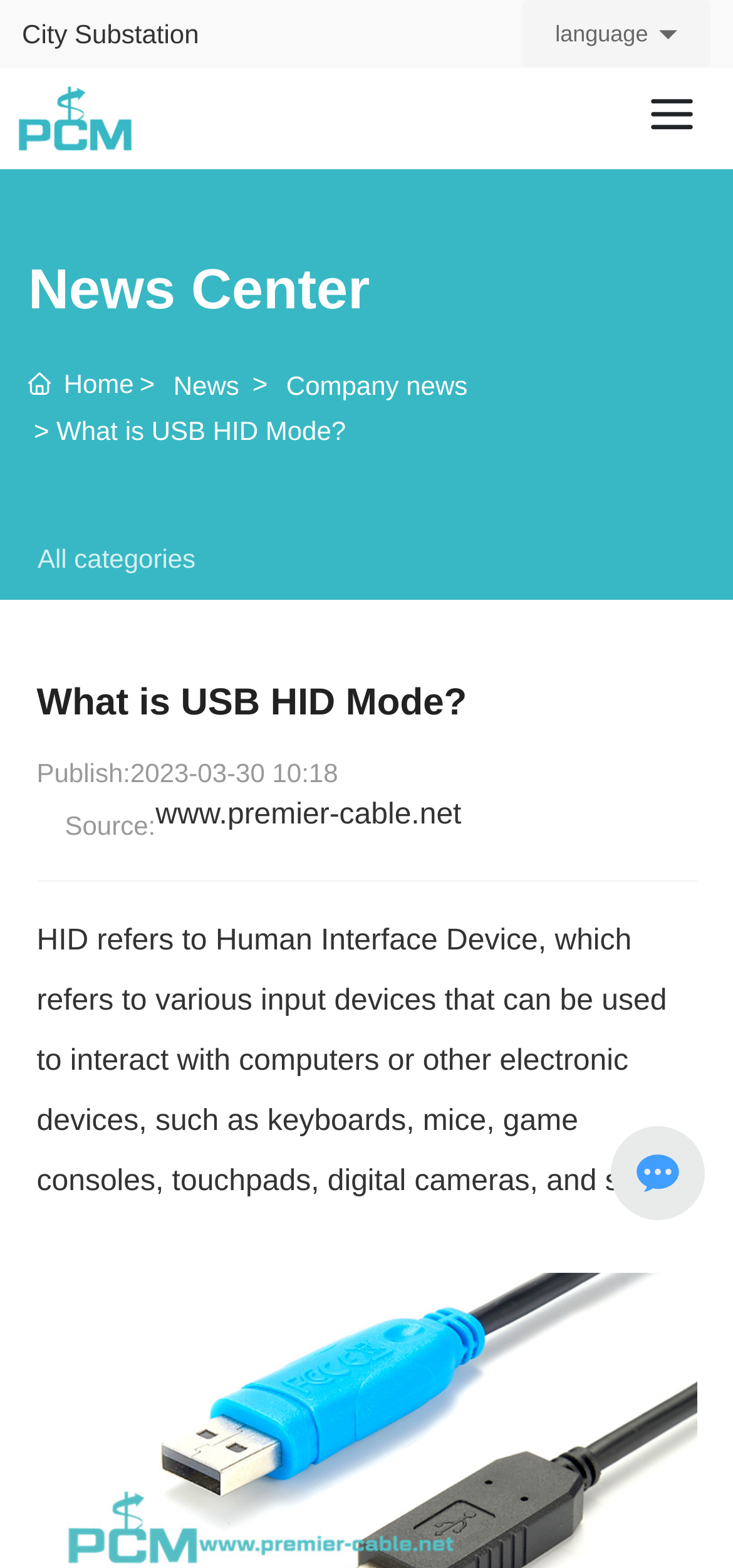Use one word or a short phrase to answer the question provided: 
What is the name of the company?

Premier Cable